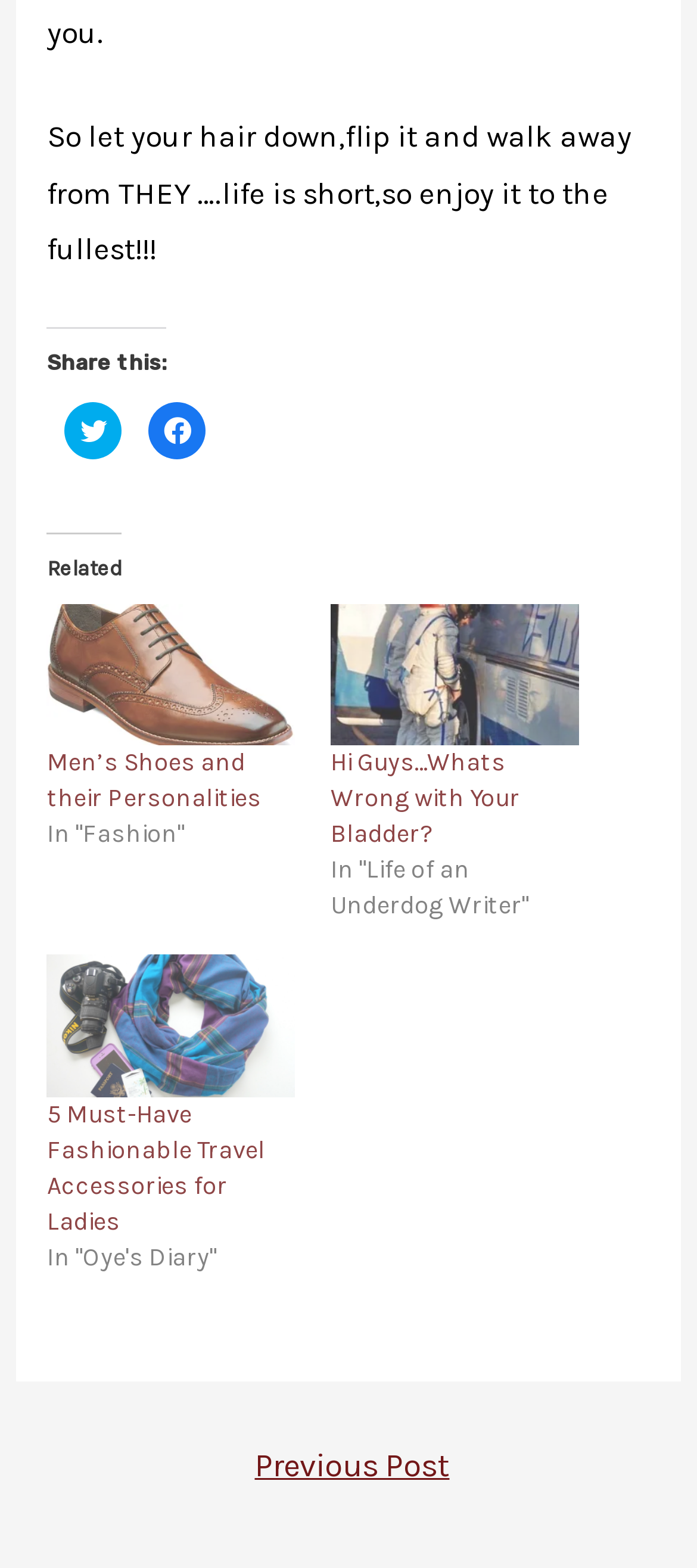Identify the bounding box coordinates of the clickable section necessary to follow the following instruction: "View previous post". The coordinates should be presented as four float numbers from 0 to 1, i.e., [left, top, right, bottom].

[0.029, 0.913, 0.982, 0.961]